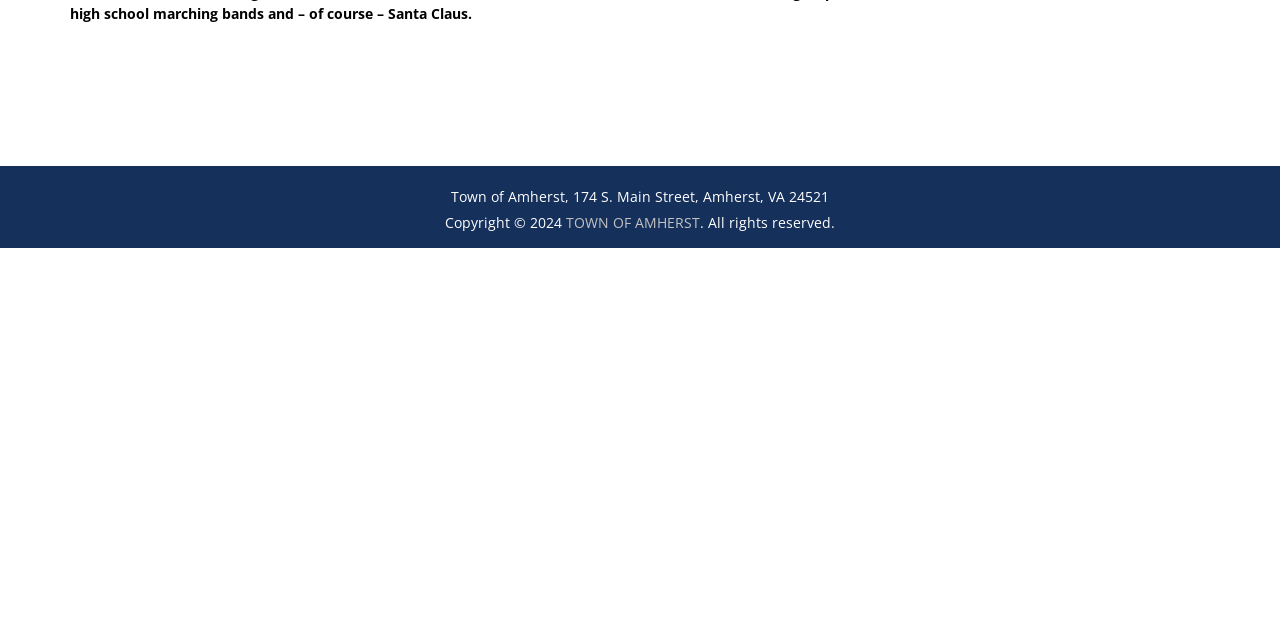Give the bounding box coordinates for this UI element: "TOWN OF AMHERST". The coordinates should be four float numbers between 0 and 1, arranged as [left, top, right, bottom].

[0.442, 0.333, 0.547, 0.362]